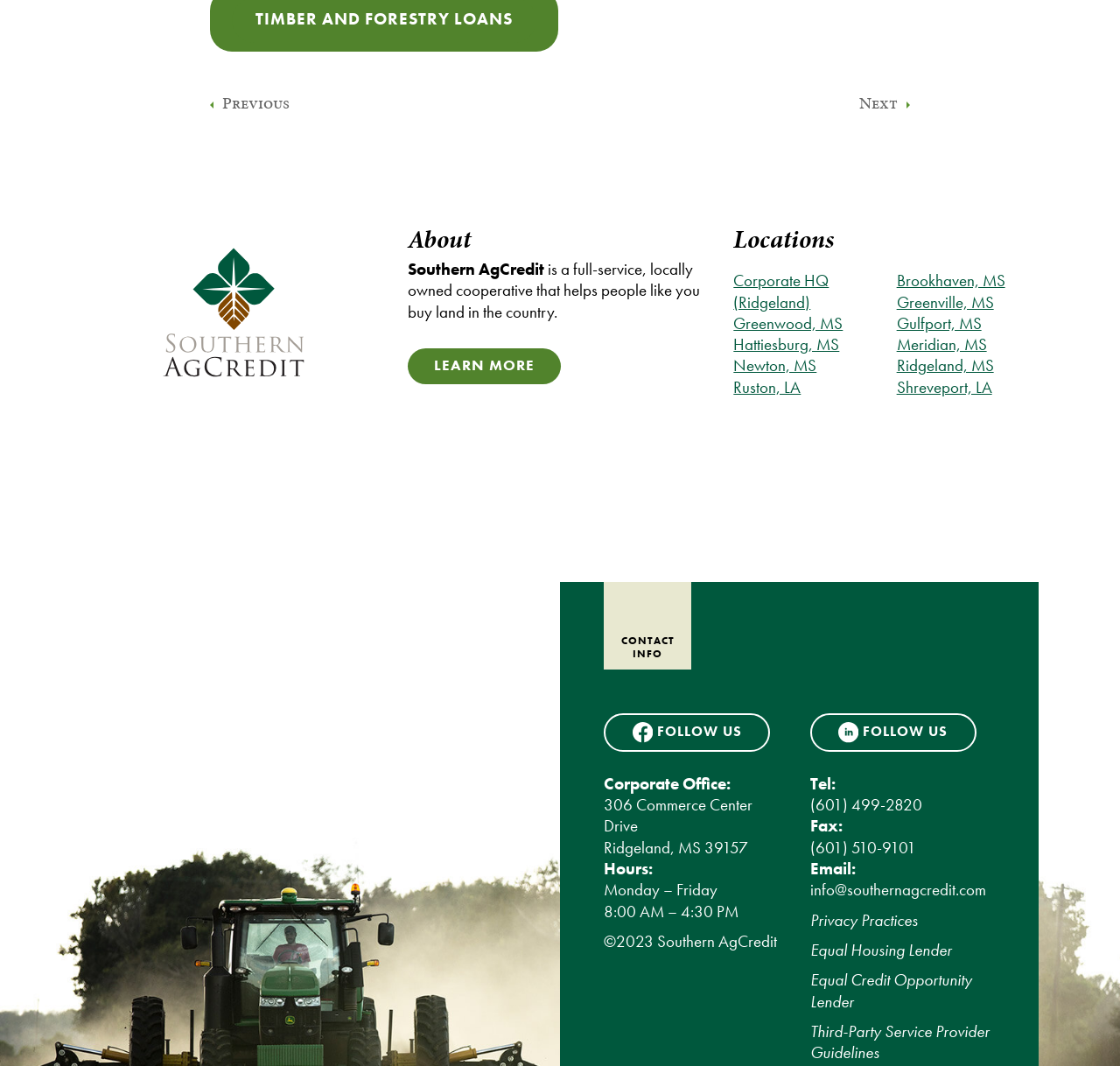Specify the bounding box coordinates of the area that needs to be clicked to achieve the following instruction: "Visit the Corporate HQ location".

[0.655, 0.253, 0.74, 0.294]